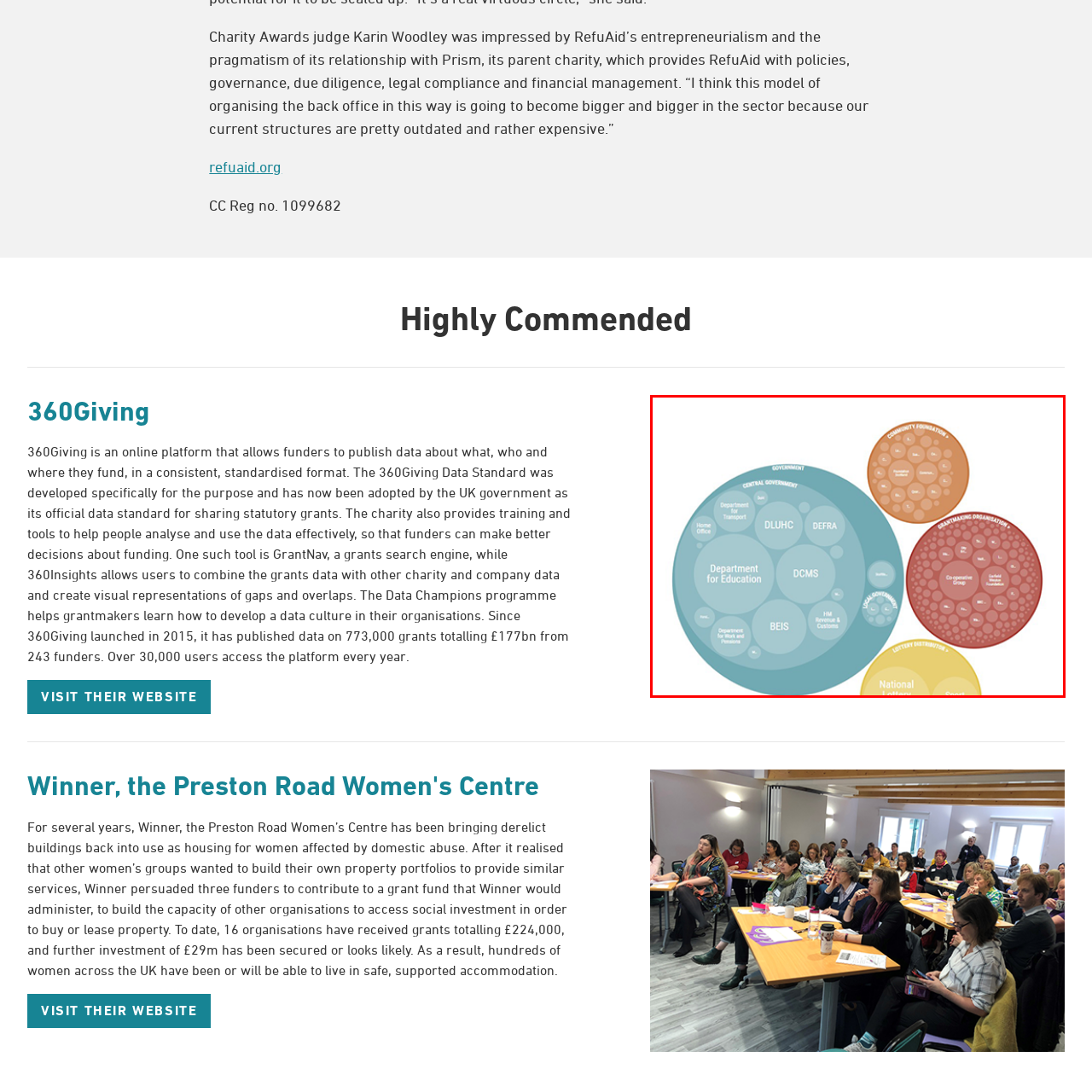Focus on the content within the red bounding box and answer this question using a single word or phrase: What is the purpose of the diagram?

To clarify the interconnected nature of funding organizations